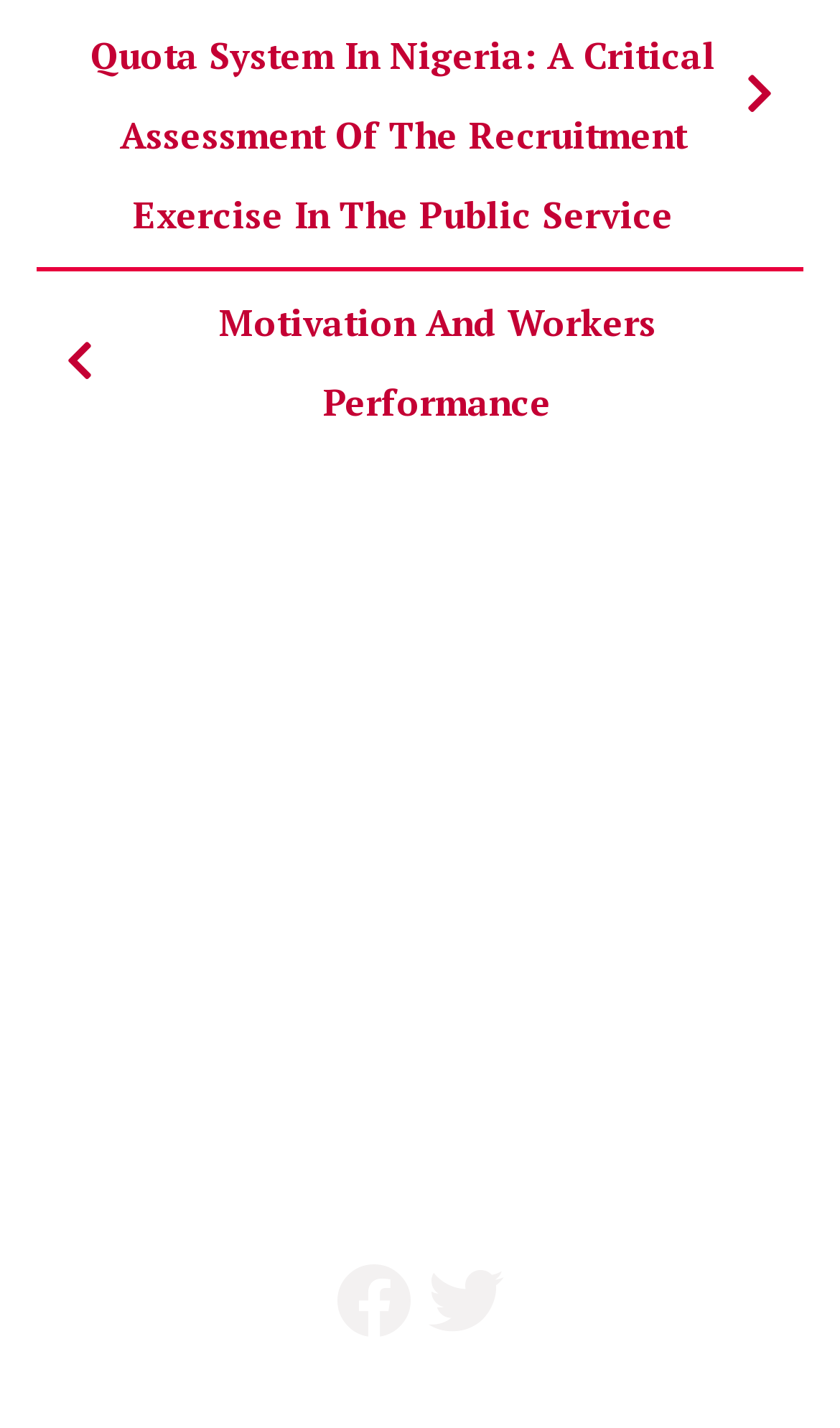What is the copyright year?
Please give a detailed and elaborate answer to the question based on the image.

I found the copyright year by looking at the StaticText element that contains the copyright information, which is 'Copyright © 2024 Samphina Academy - All Rights Reserved. '. The year is explicitly mentioned in this text.